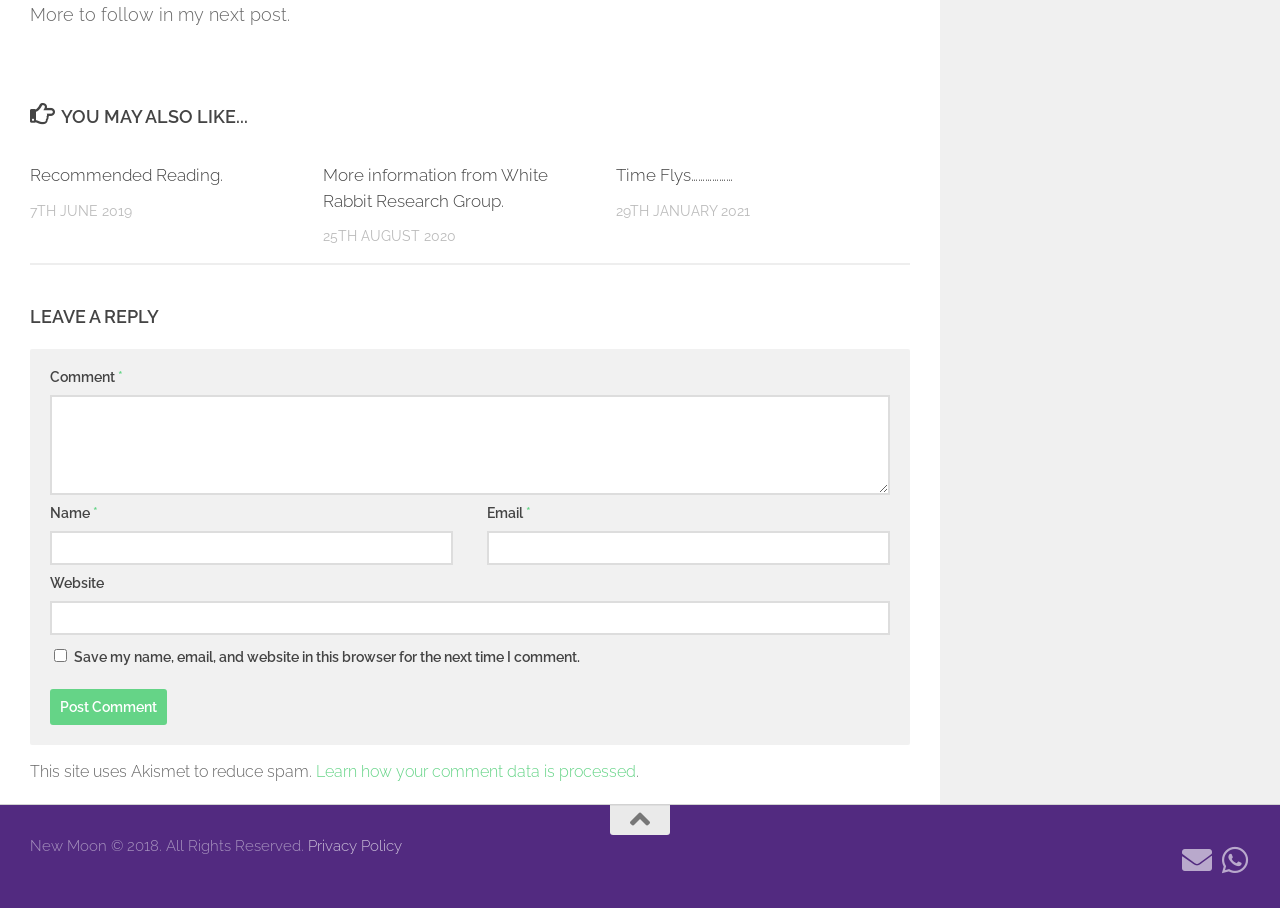What is the copyright year of the website?
Using the image as a reference, give an elaborate response to the question.

I found the StaticText element with the text 'New Moon © 2018. All Rights Reserved.' and inferred that the copyright year of the website is 2018.